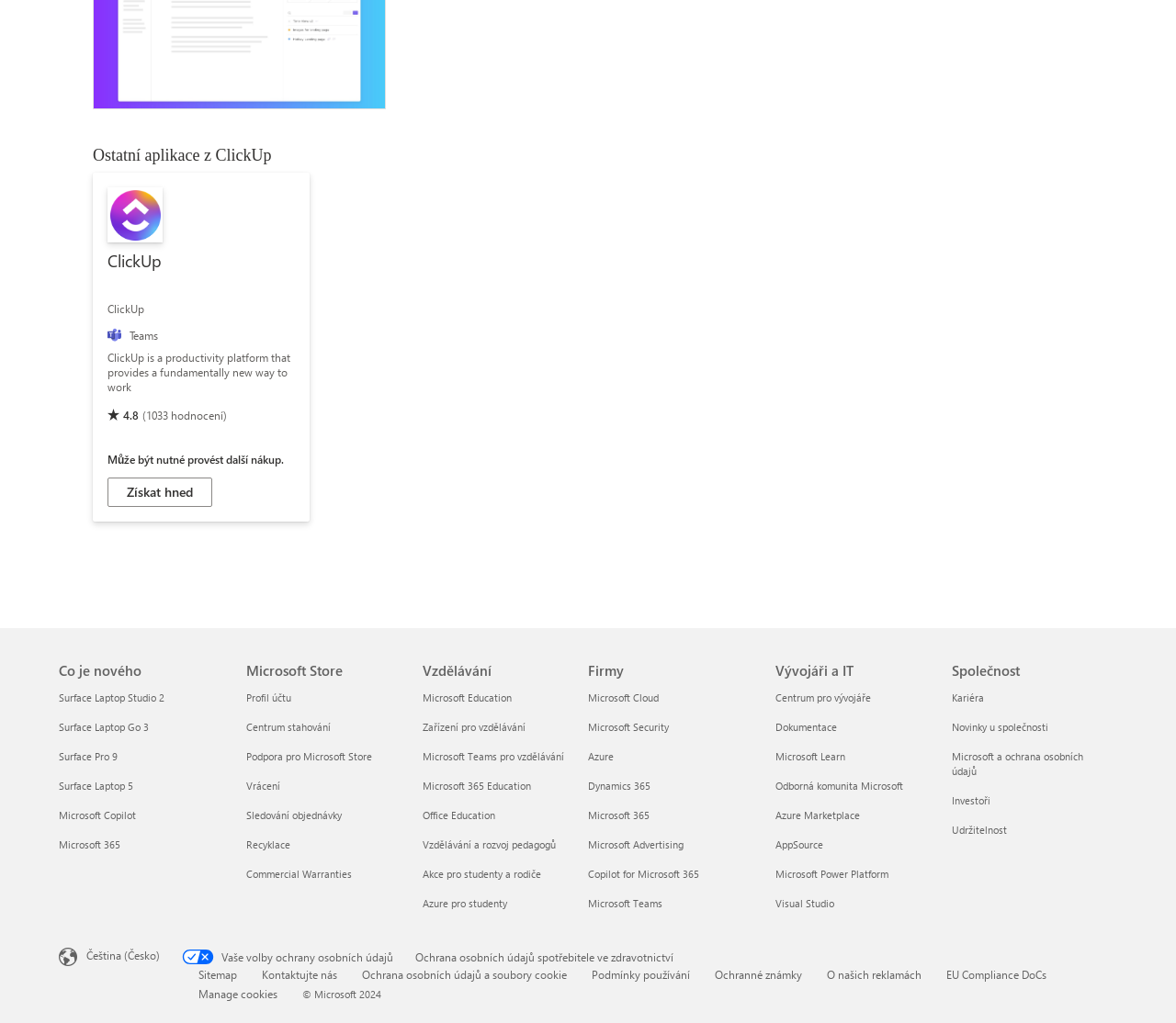What is the copyright year of Microsoft?
Please provide a single word or phrase as the answer based on the screenshot.

2024